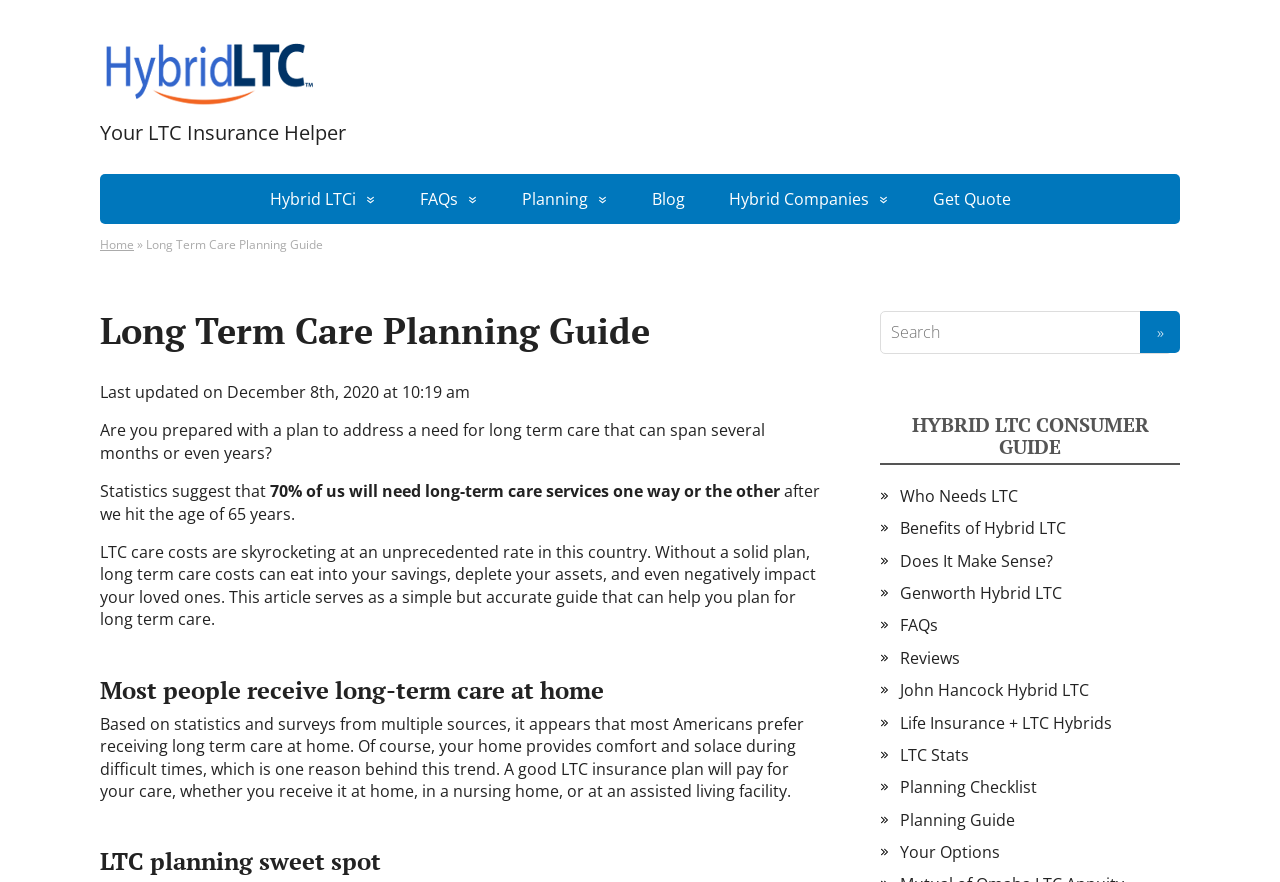How many links are provided in the webpage's navigation menu?
Based on the screenshot, answer the question with a single word or phrase.

7